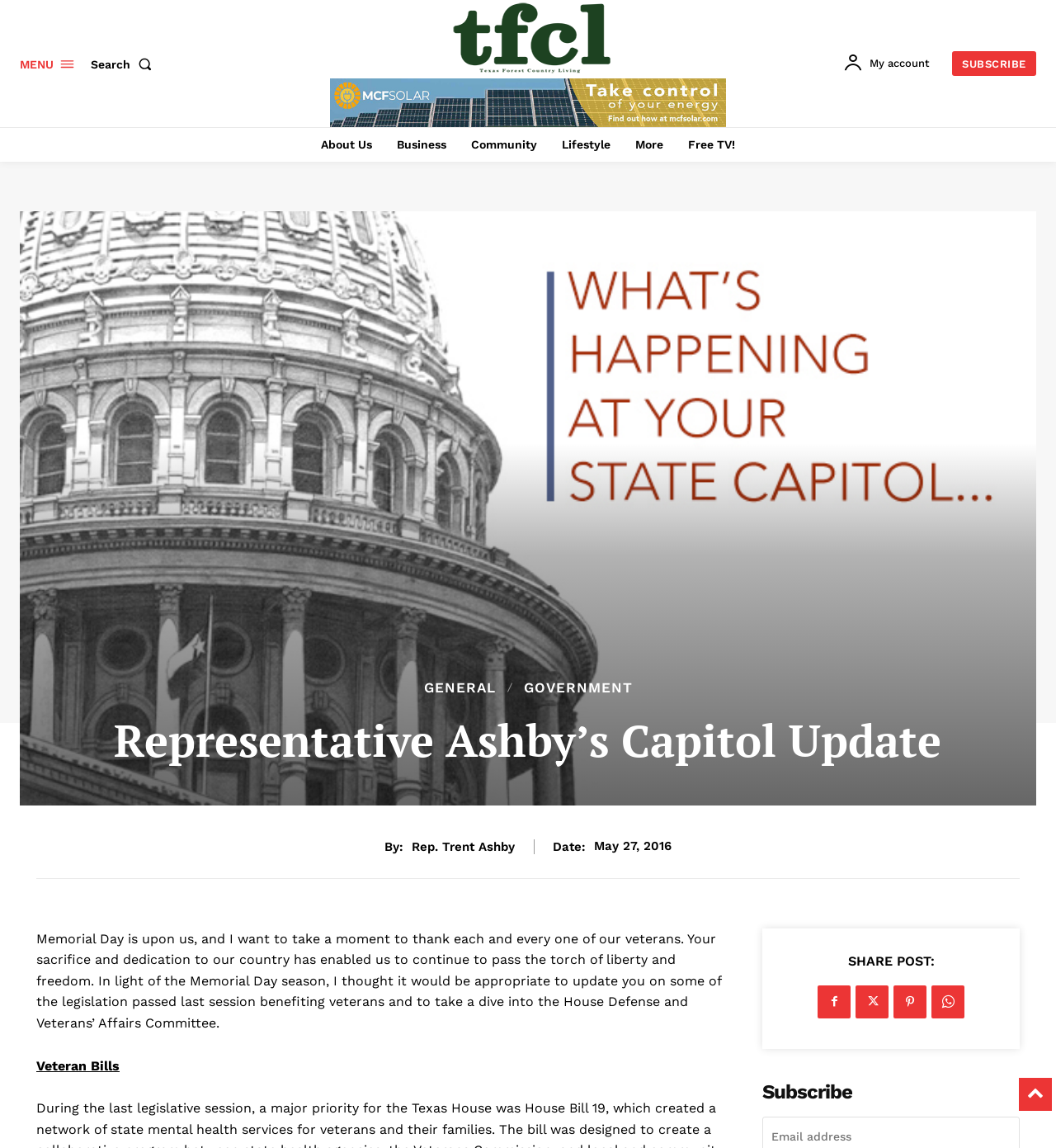Extract the bounding box of the UI element described as: "General".

[0.401, 0.593, 0.469, 0.605]